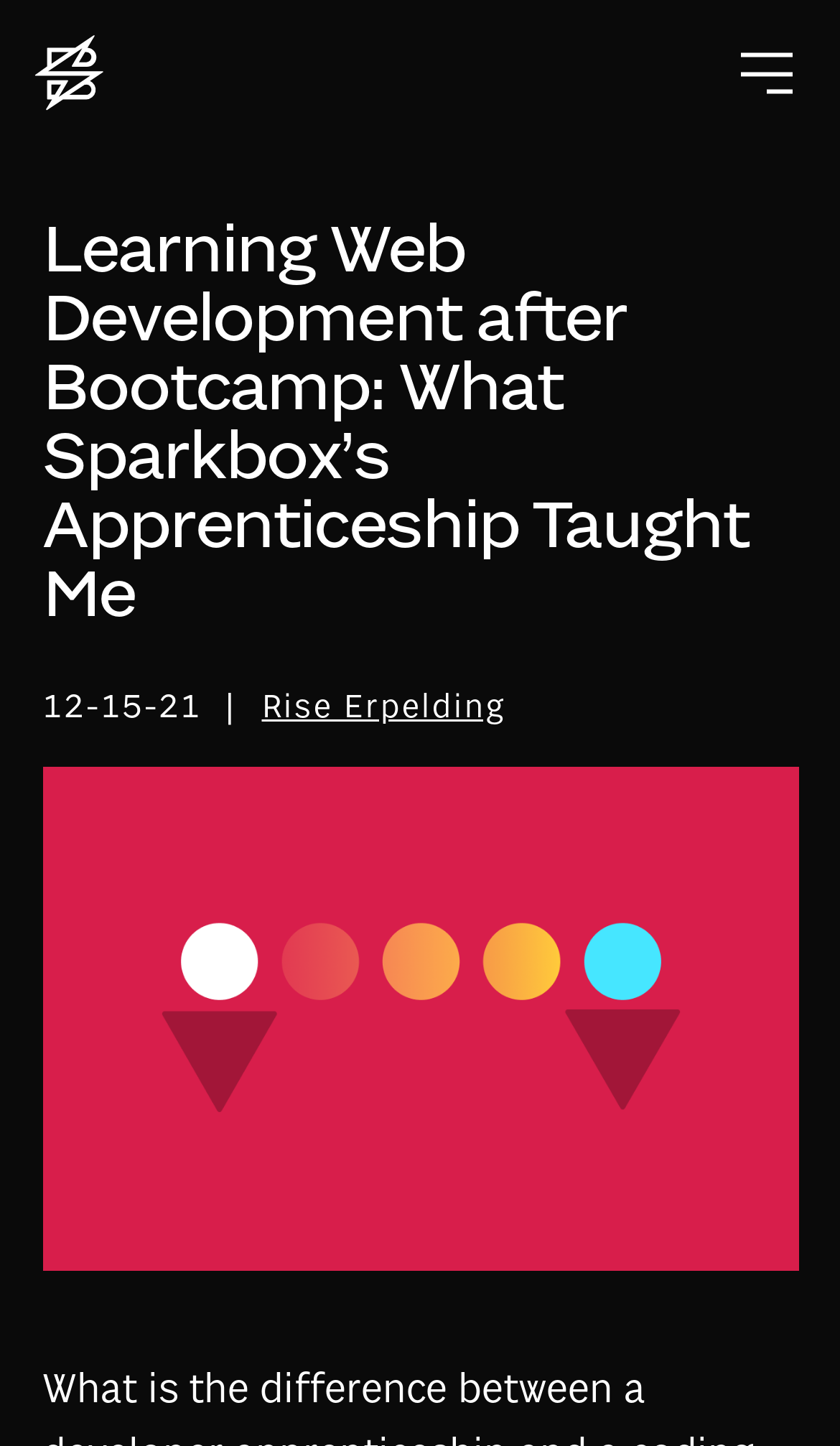What is the homepage of the website?
Please give a detailed and elaborate answer to the question based on the image.

The link 'Sparkbox Homepage' is located at the top of the webpage, indicating that it is the homepage of the website.